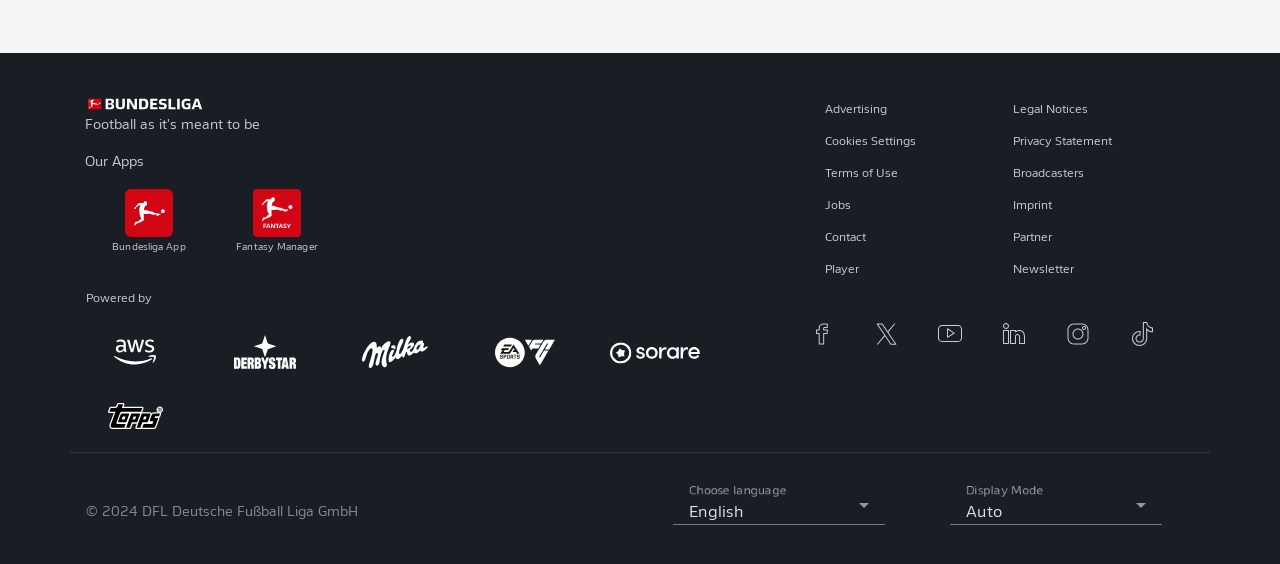Indicate the bounding box coordinates of the element that needs to be clicked to satisfy the following instruction: "Open Fantasy Manager". The coordinates should be four float numbers between 0 and 1, i.e., [left, top, right, bottom].

[0.166, 0.336, 0.266, 0.487]